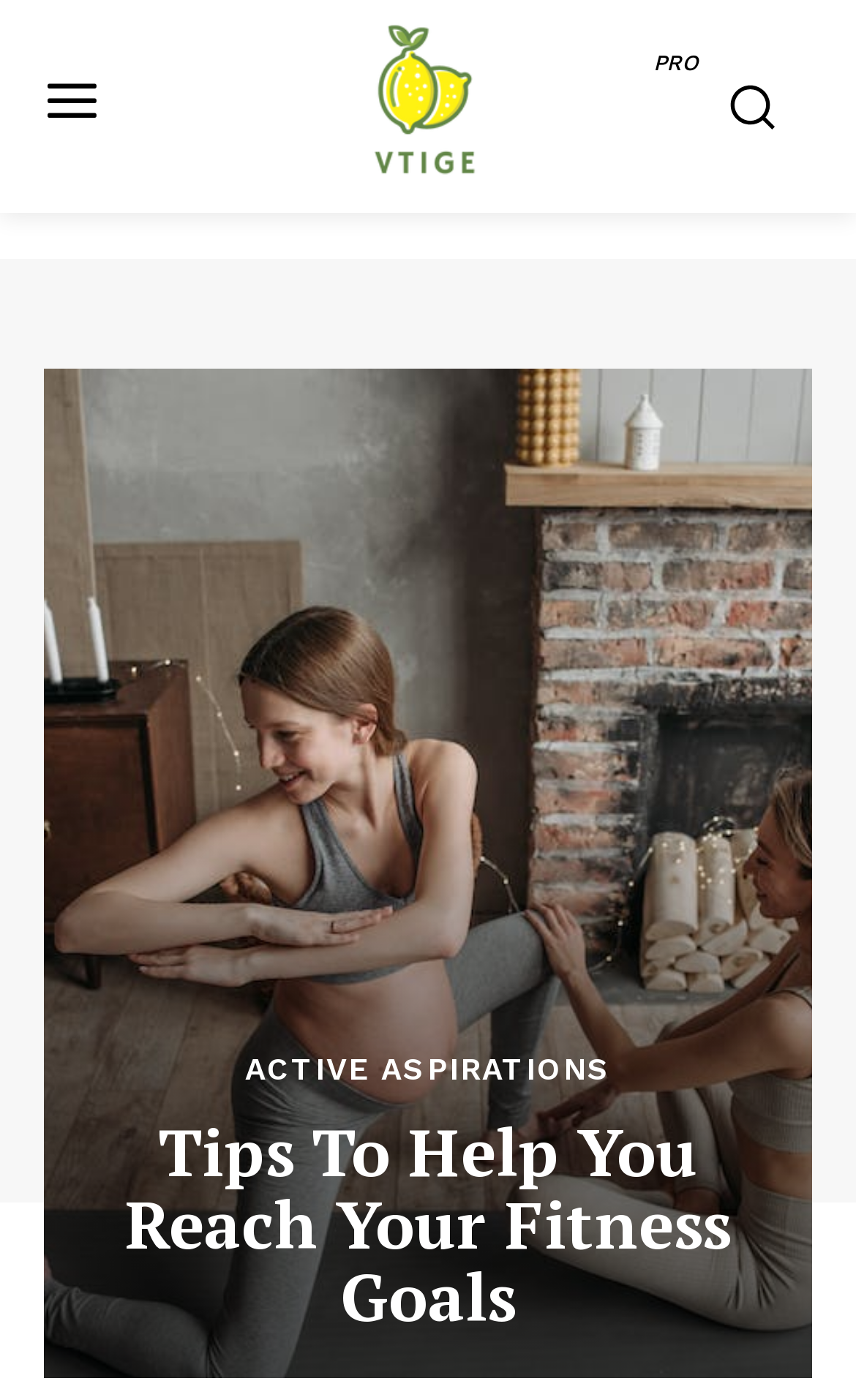What is the name of the magazine?
Make sure to answer the question with a detailed and comprehensive explanation.

I found the answer by looking at the heading element with the text 'News Week Magazine PRO' which is located at the top of the webpage.